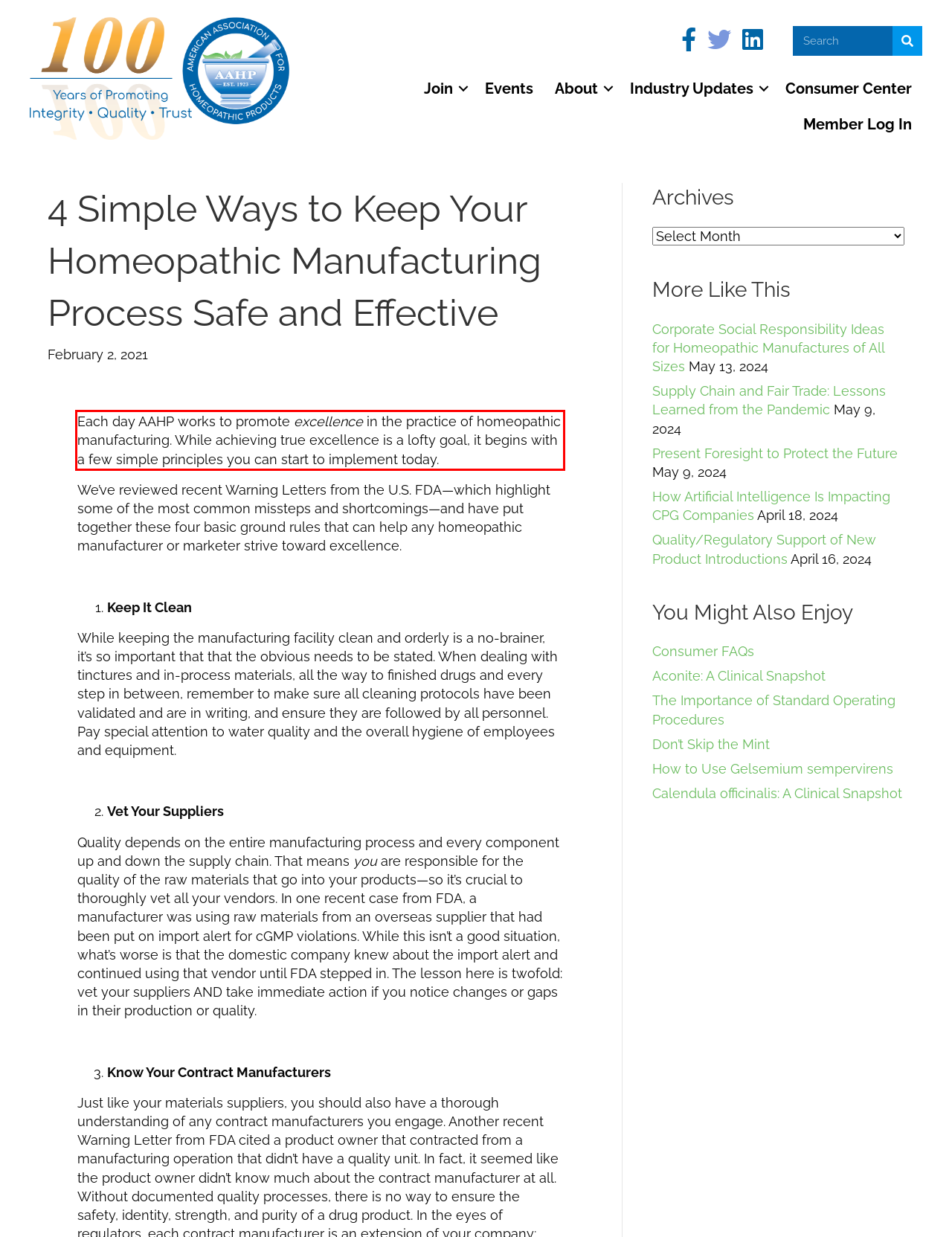Look at the screenshot of the webpage, locate the red rectangle bounding box, and generate the text content that it contains.

Each day AAHP works to promote excellence in the practice of homeopathic manufacturing. While achieving true excellence is a lofty goal, it begins with a few simple principles you can start to implement today.